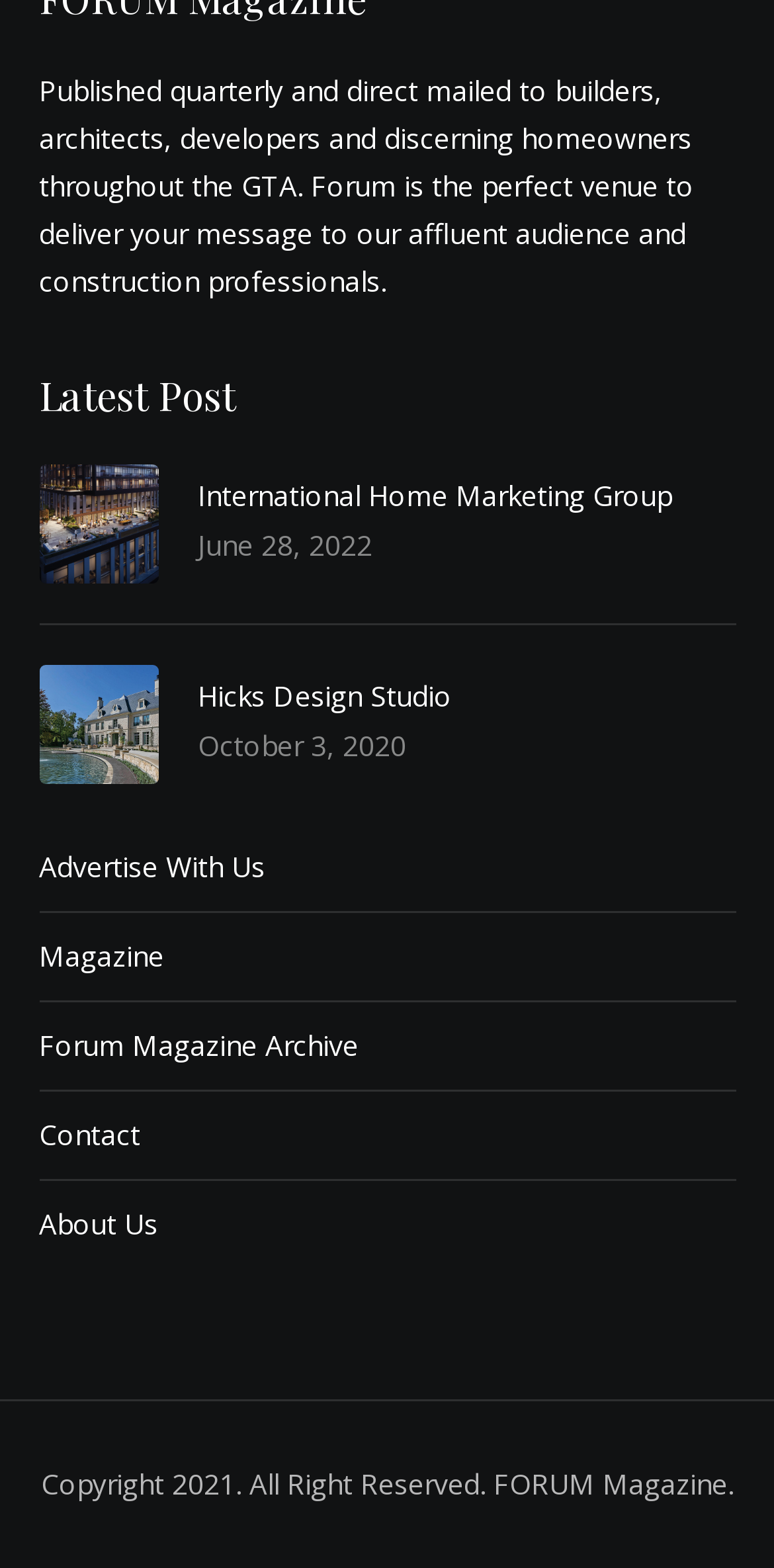Determine the bounding box coordinates of the clickable element to complete this instruction: "check the date of June 28, 2022". Provide the coordinates in the format of four float numbers between 0 and 1, [left, top, right, bottom].

[0.255, 0.336, 0.481, 0.36]